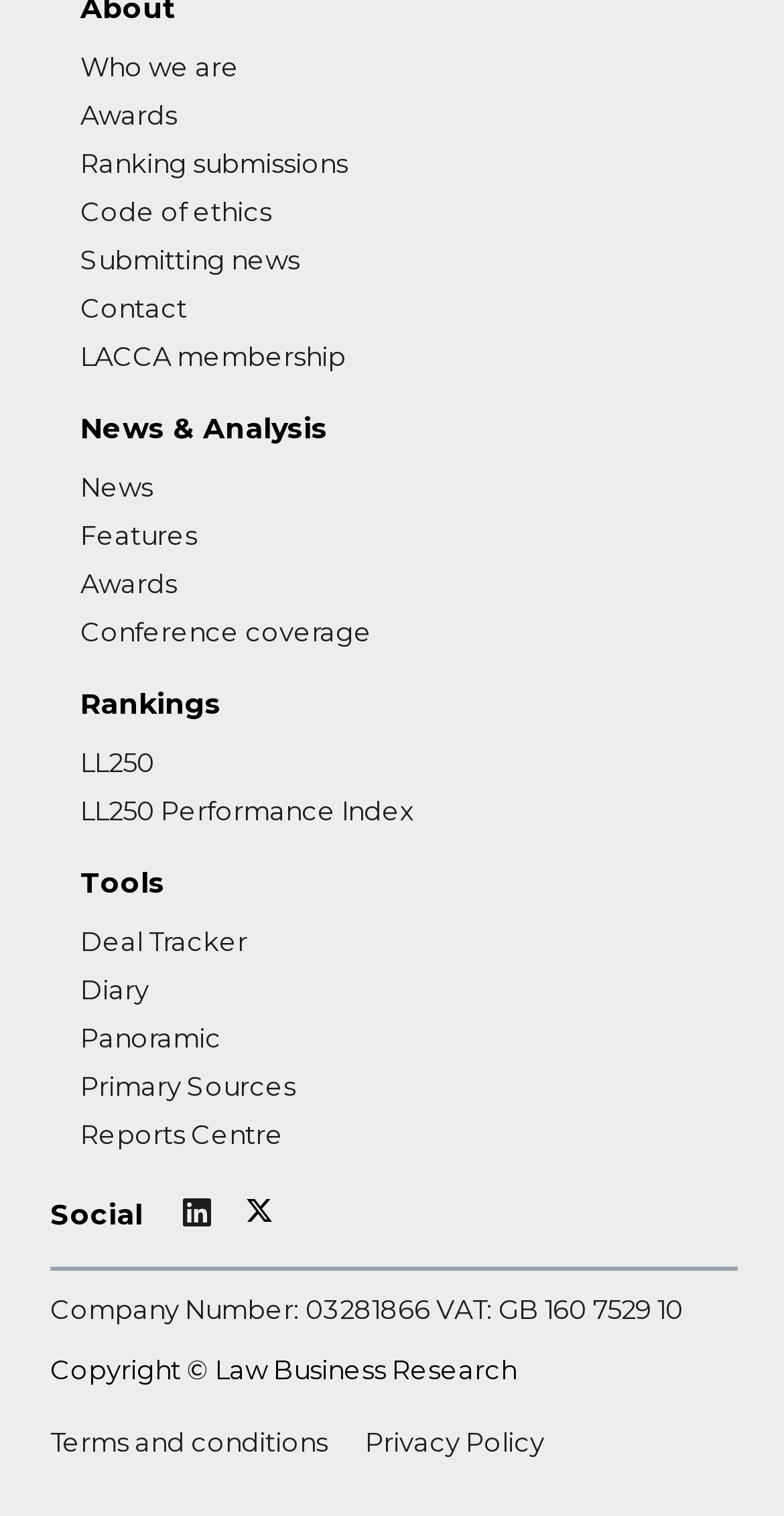What is the first link in the navigation menu?
Refer to the image and provide a one-word or short phrase answer.

Who we are